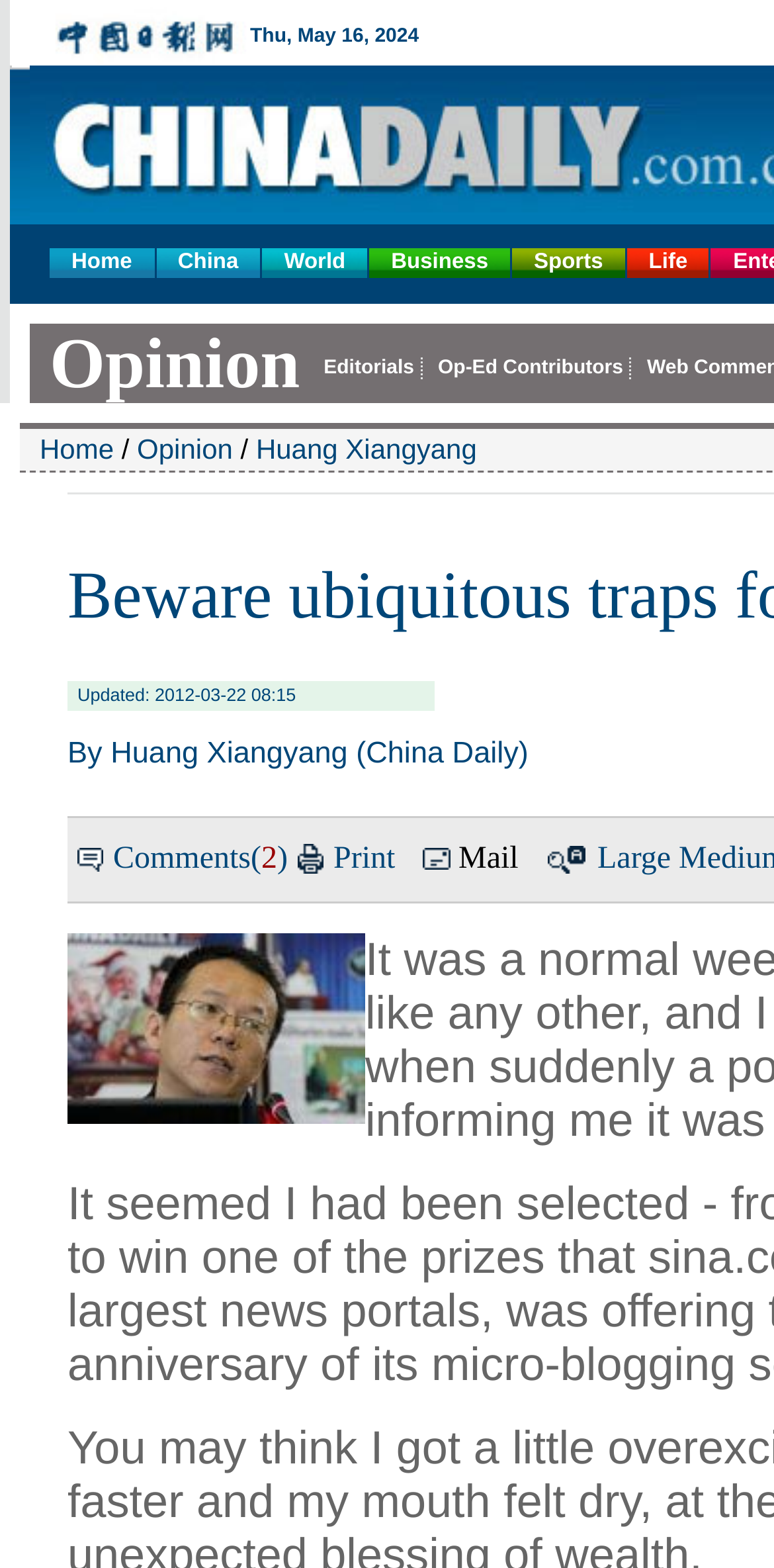What is the author of the article?
Could you give a comprehensive explanation in response to this question?

I found the link 'Huang Xiangyang' in the article, which indicates that Huang Xiangyang is the author of the article.